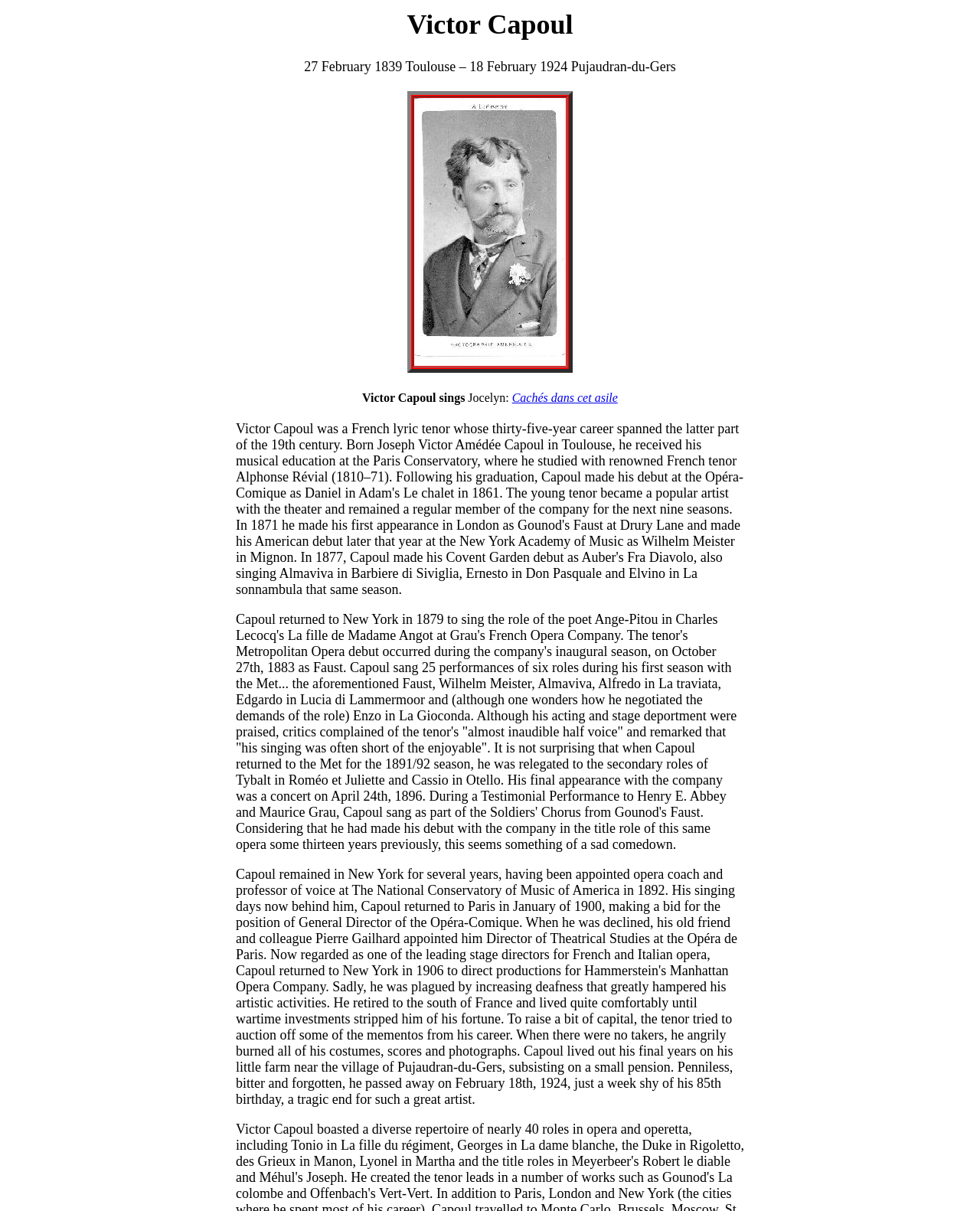Answer the question below with a single word or a brief phrase: 
How many performances did Victor Capoul sing during his first season with the Met?

25